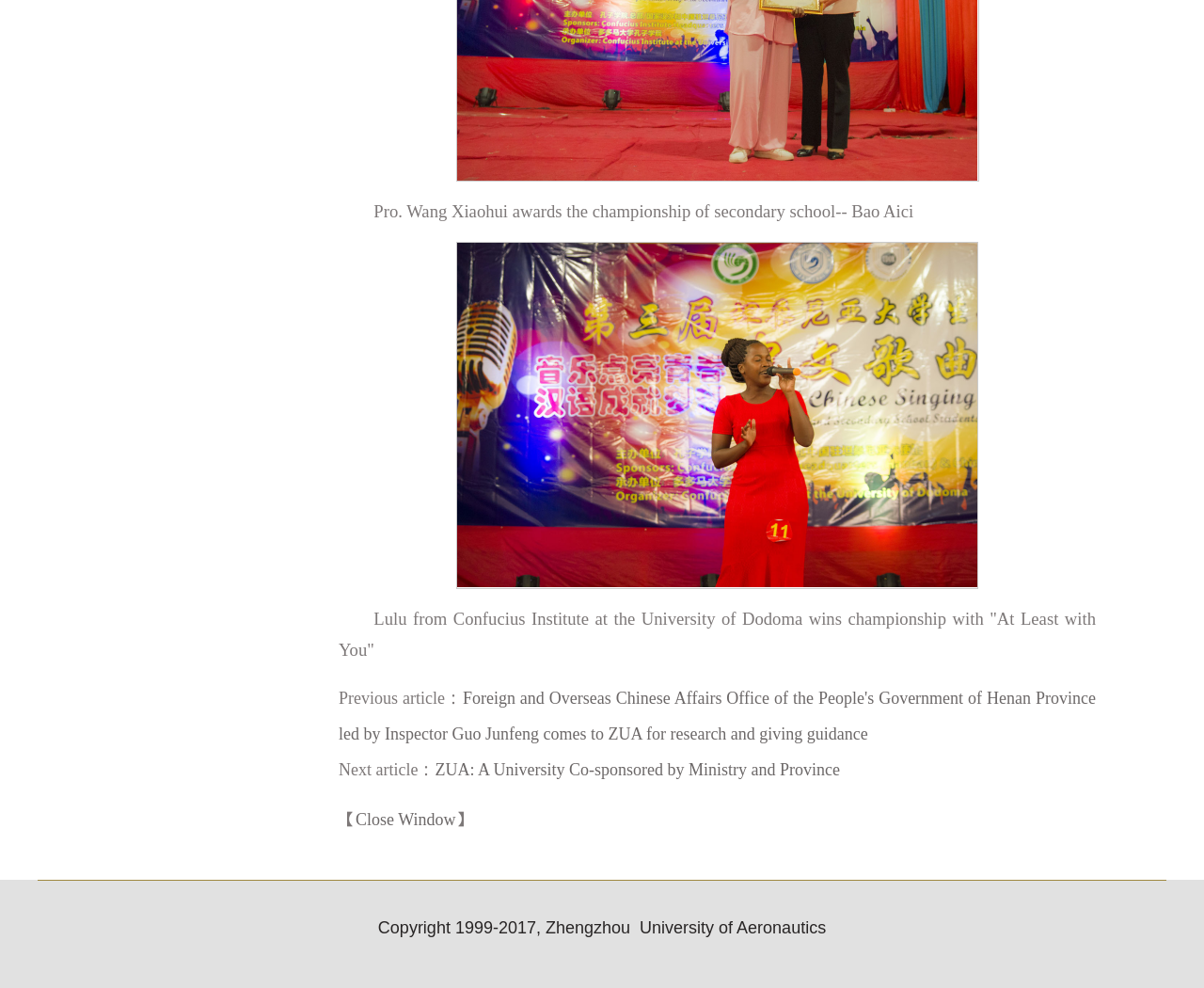What is the purpose of the 'Close Window' link?
Refer to the image and provide a concise answer in one word or phrase.

To close the current window